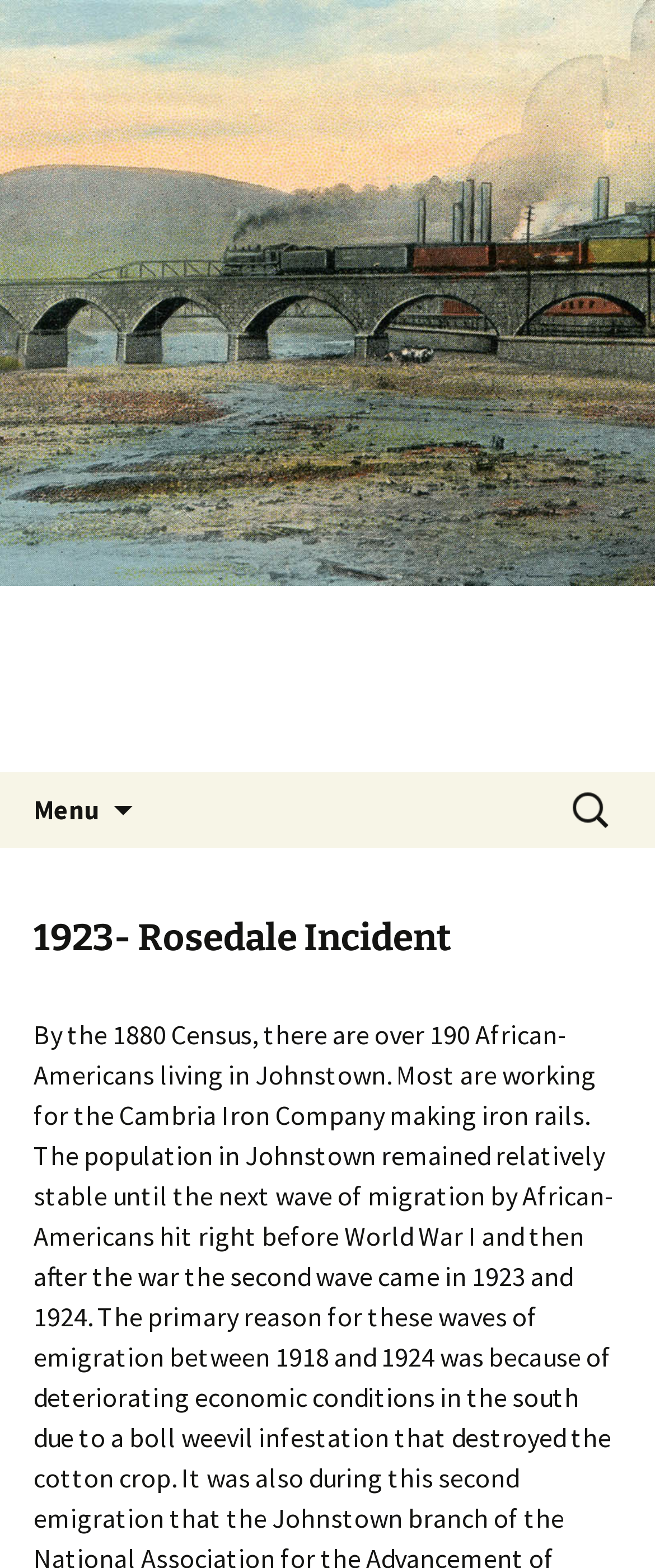Give a concise answer using only one word or phrase for this question:
What is the name of the project?

Cambria Memory Project